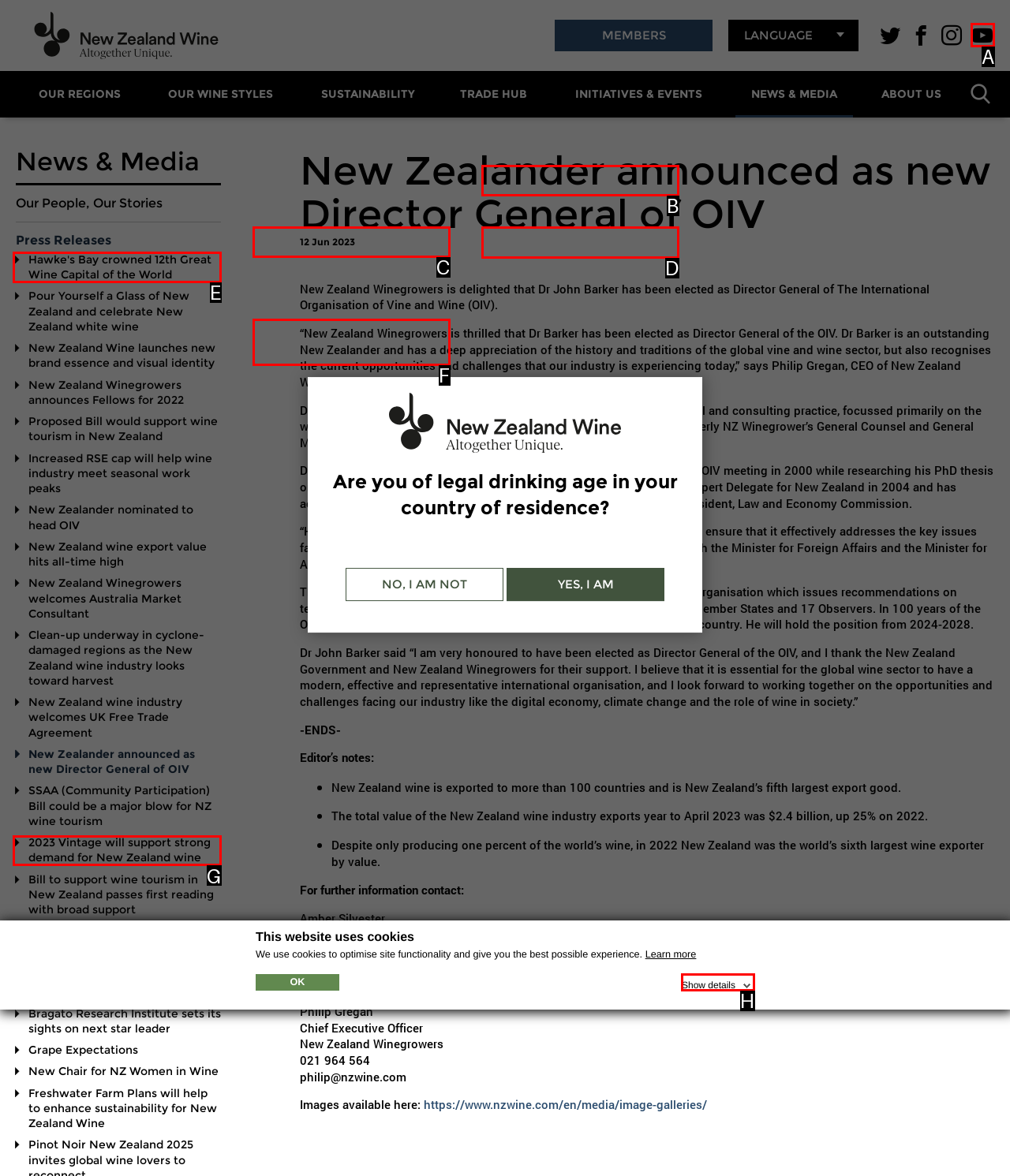From the options provided, determine which HTML element best fits the description: Follow us on Youtube. Answer with the correct letter.

A